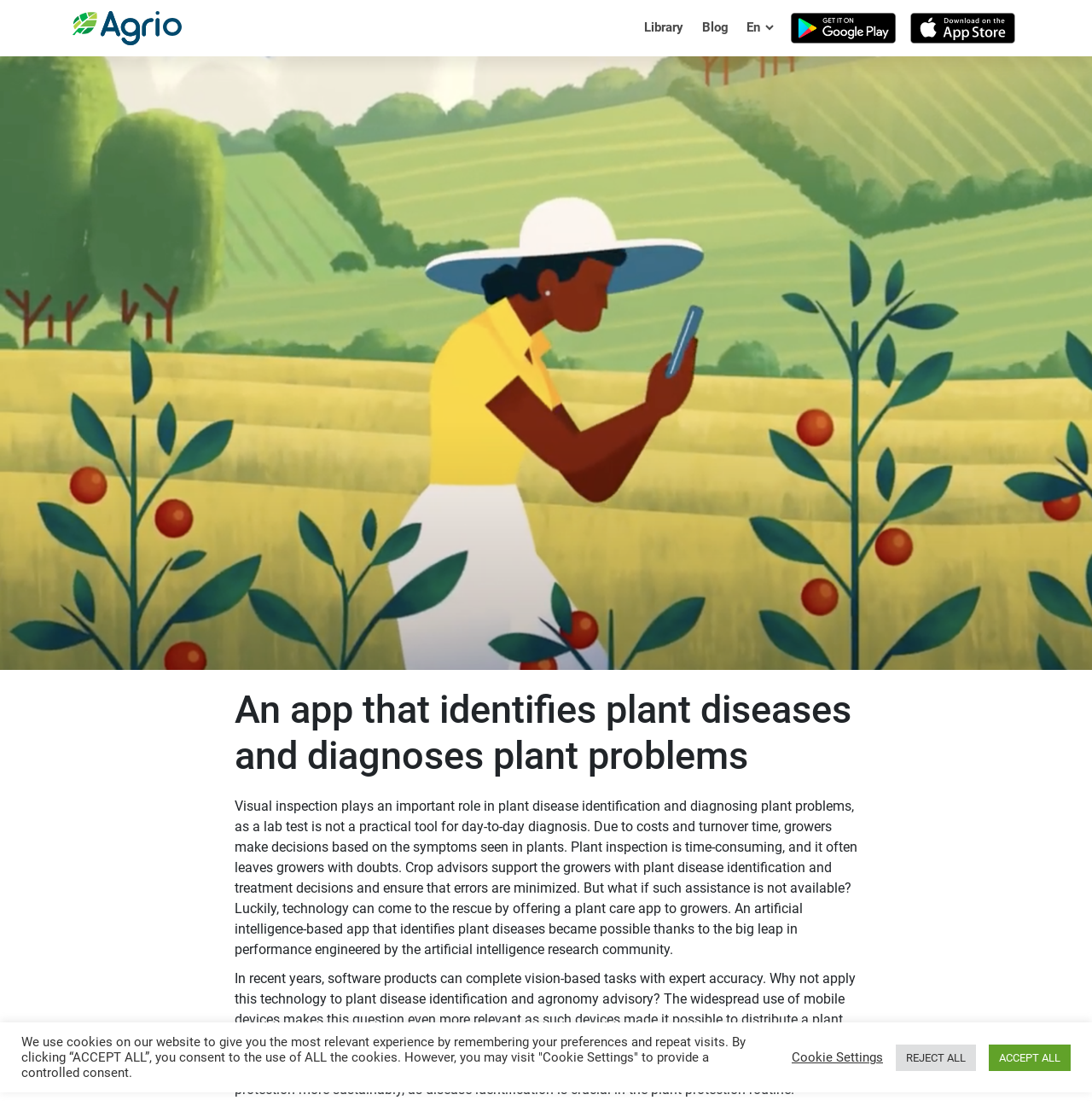Use one word or a short phrase to answer the question provided: 
What is Agrio?

Plant care app